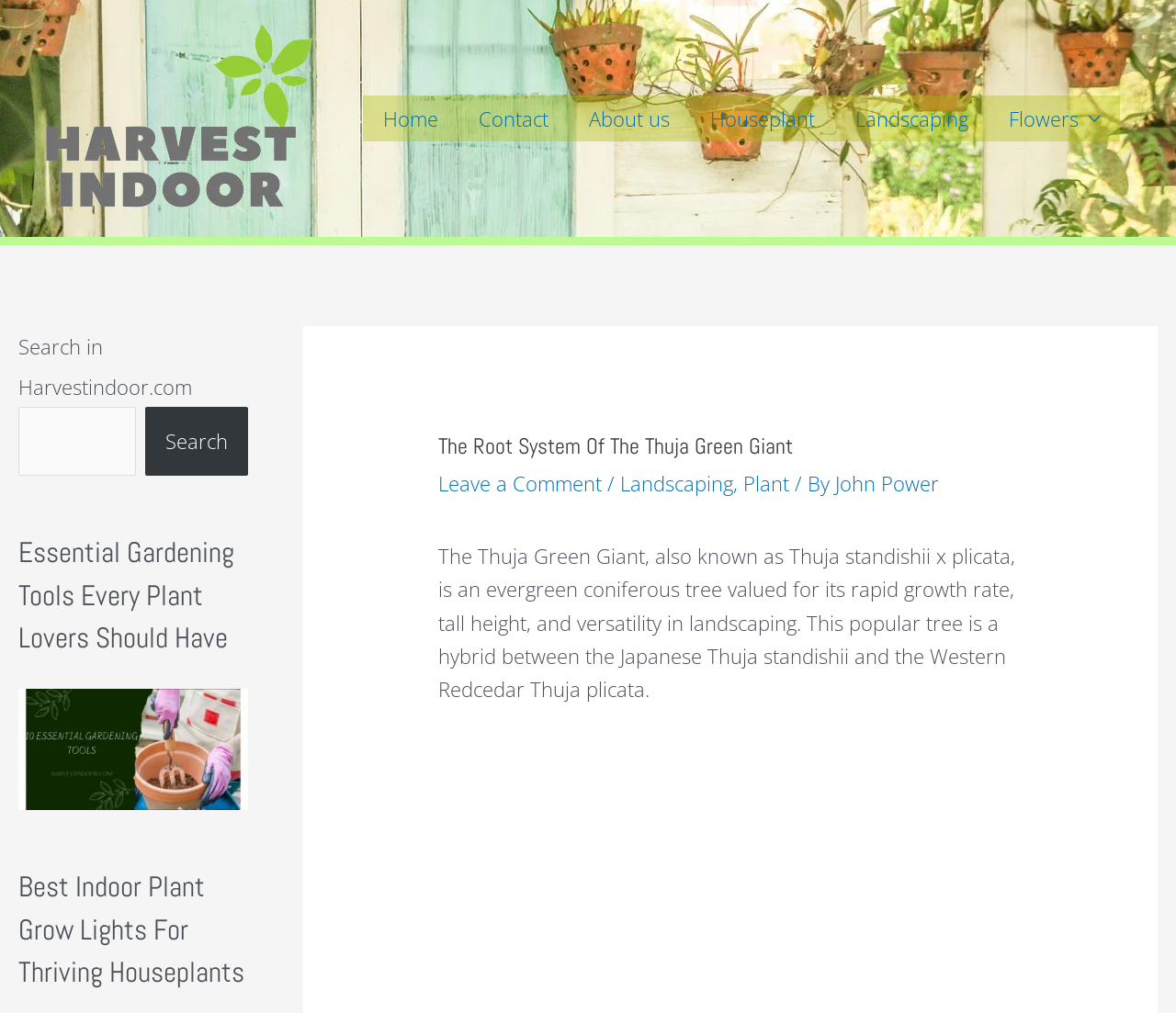Determine the main heading of the webpage and generate its text.

The Root System Of The Thuja Green Giant